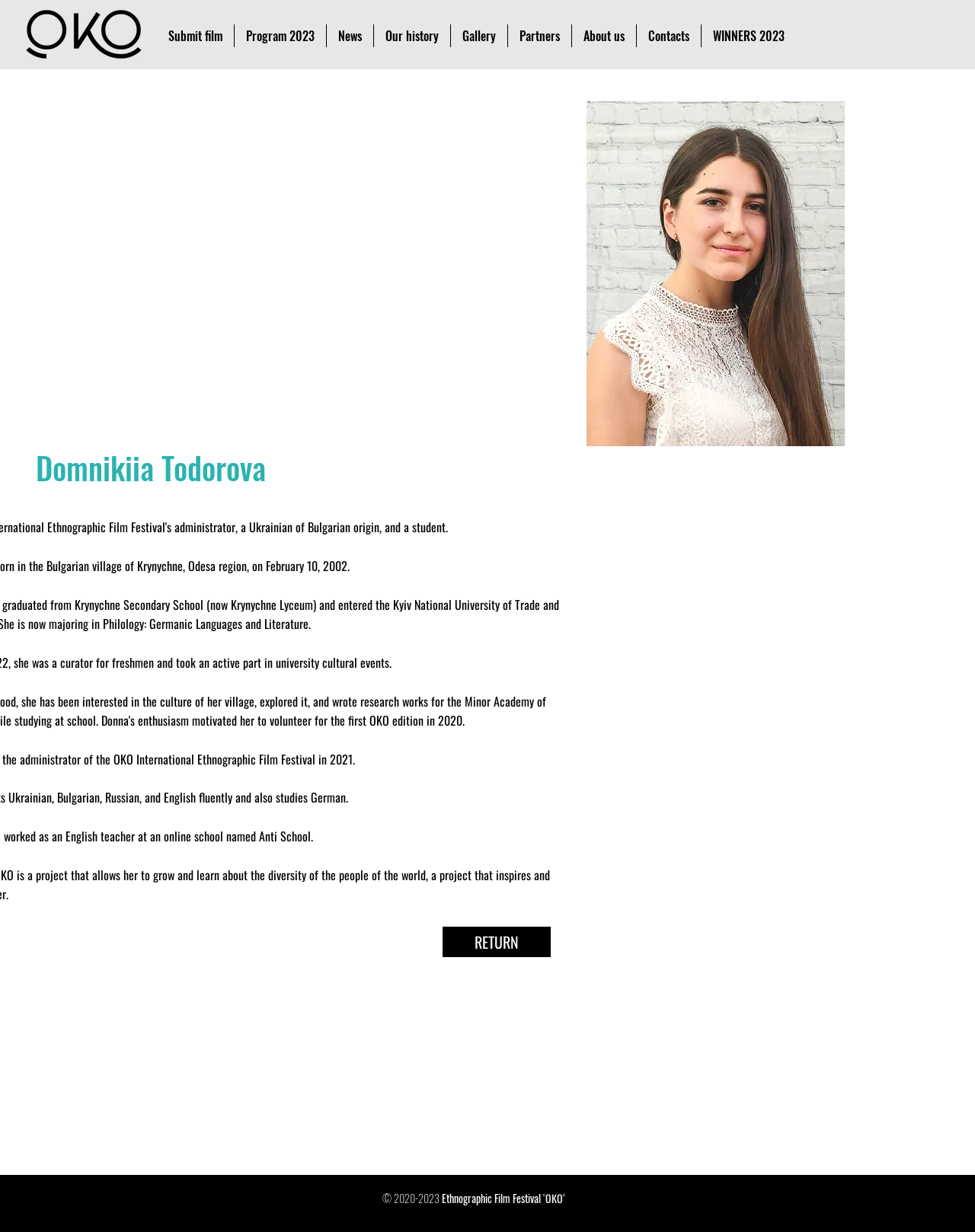Could you provide the bounding box coordinates for the portion of the screen to click to complete this instruction: "Click the Submit film link"?

[0.161, 0.02, 0.24, 0.038]